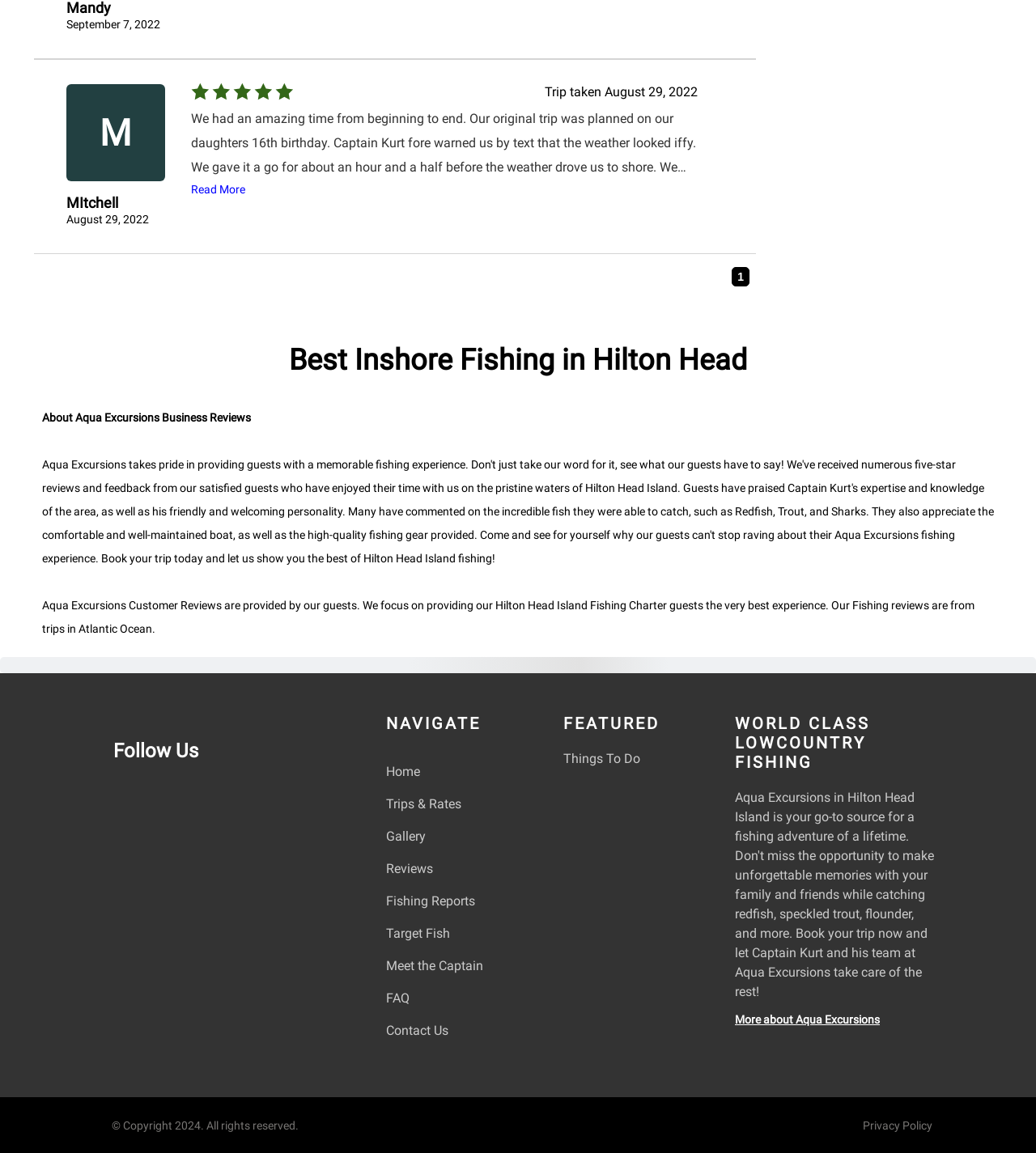What is the name of the fishing charter company?
Look at the screenshot and give a one-word or phrase answer.

Aqua Excursions